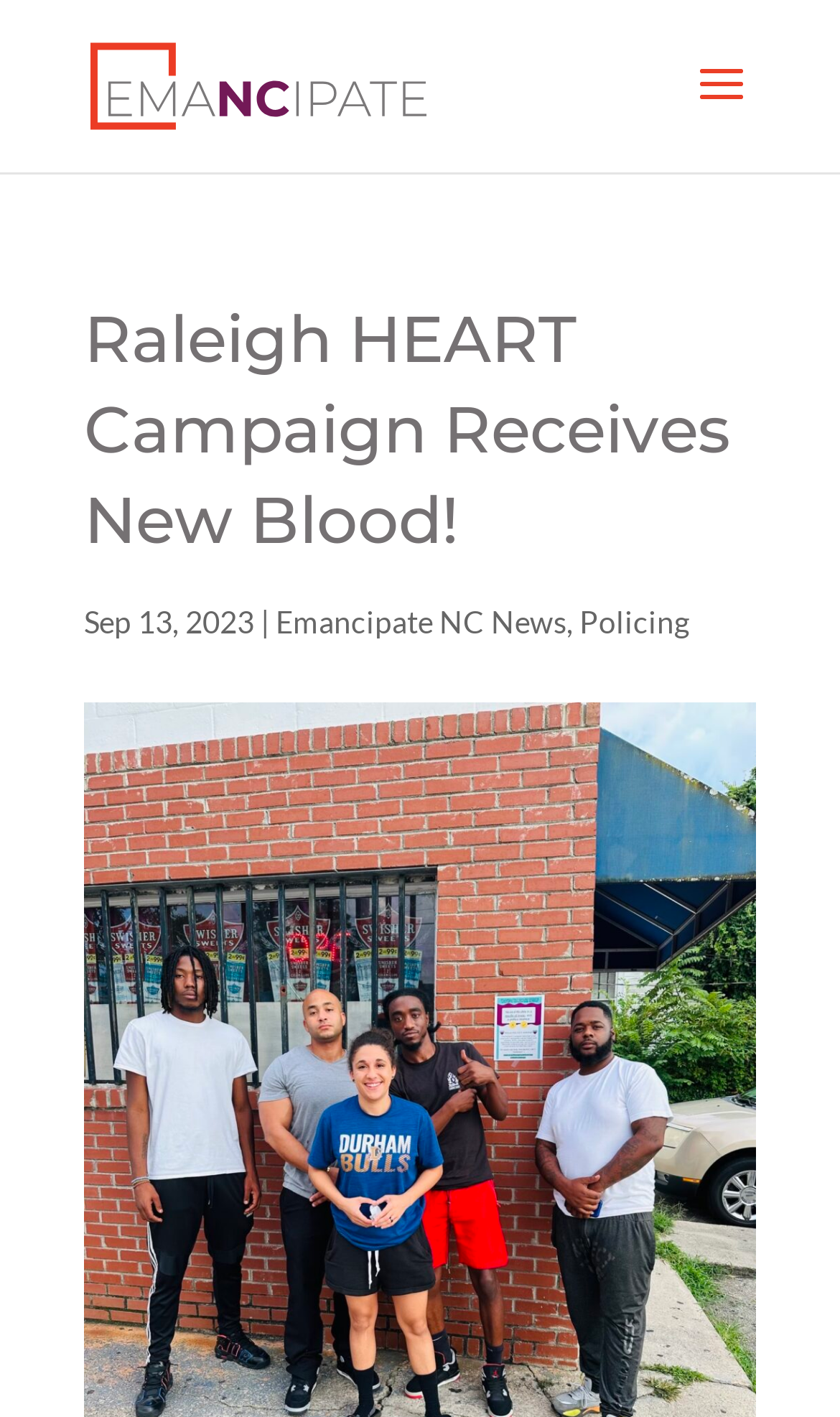What is the name of the organization? Analyze the screenshot and reply with just one word or a short phrase.

Emancipate North Carolina